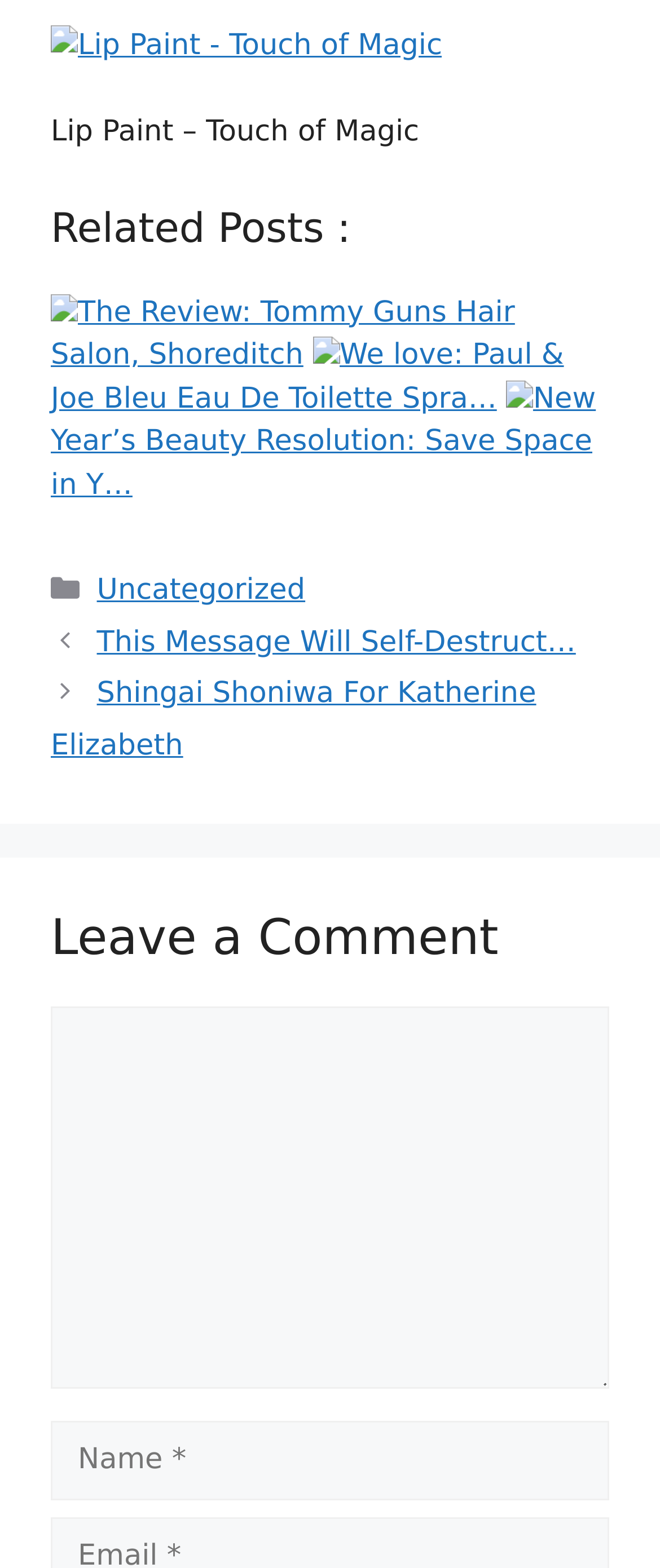Determine the bounding box coordinates for the region that must be clicked to execute the following instruction: "Enter your name in the text box".

[0.077, 0.906, 0.923, 0.957]